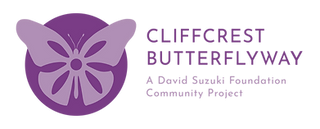What is written beside the butterfly?
Please give a detailed answer to the question using the information shown in the image.

The caption states that the text beside the butterfly is in bold lettering, emphasizing the initiative's name, which is 'CLIFFCREST BUTTERFLYWAY'.